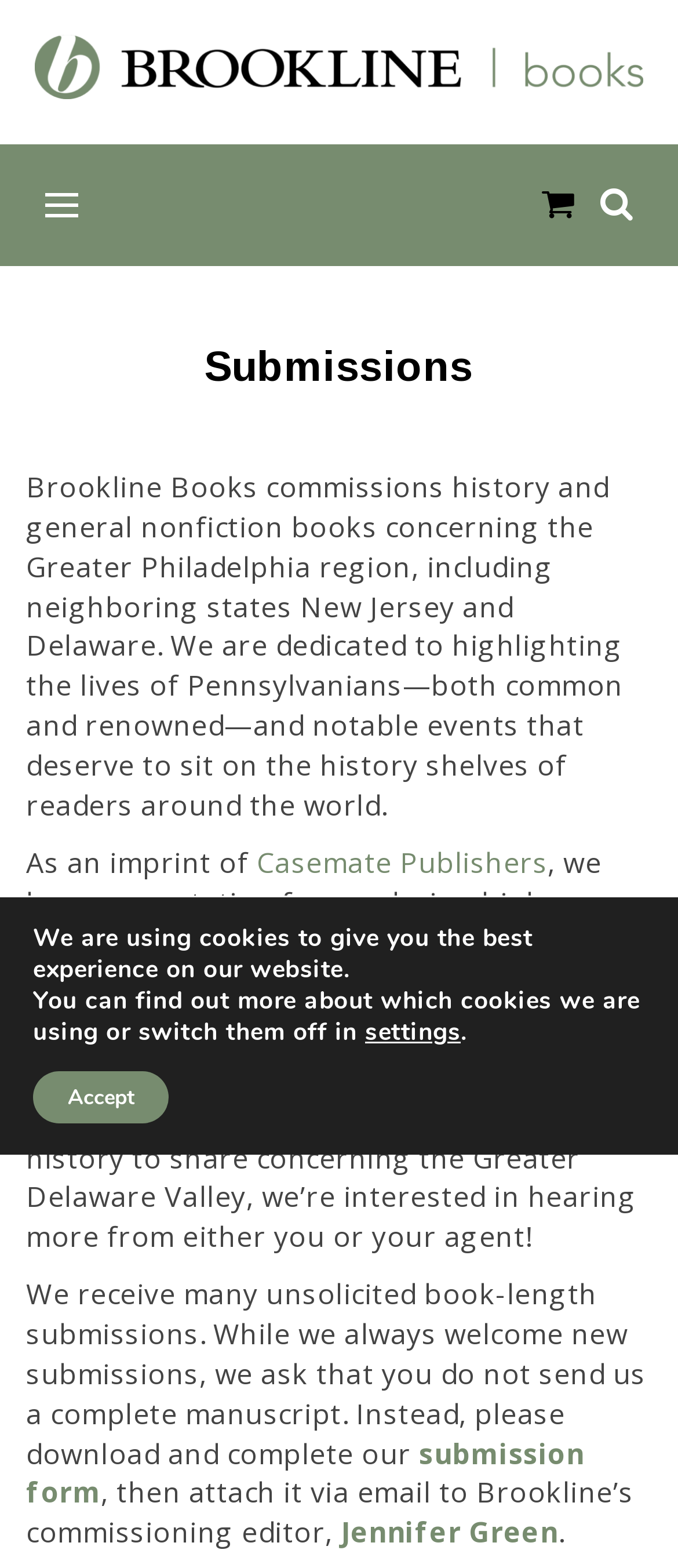Given the description of a UI element: "title="View My Basket"", identify the bounding box coordinates of the matching element in the webpage screenshot.

[0.788, 0.118, 0.859, 0.143]